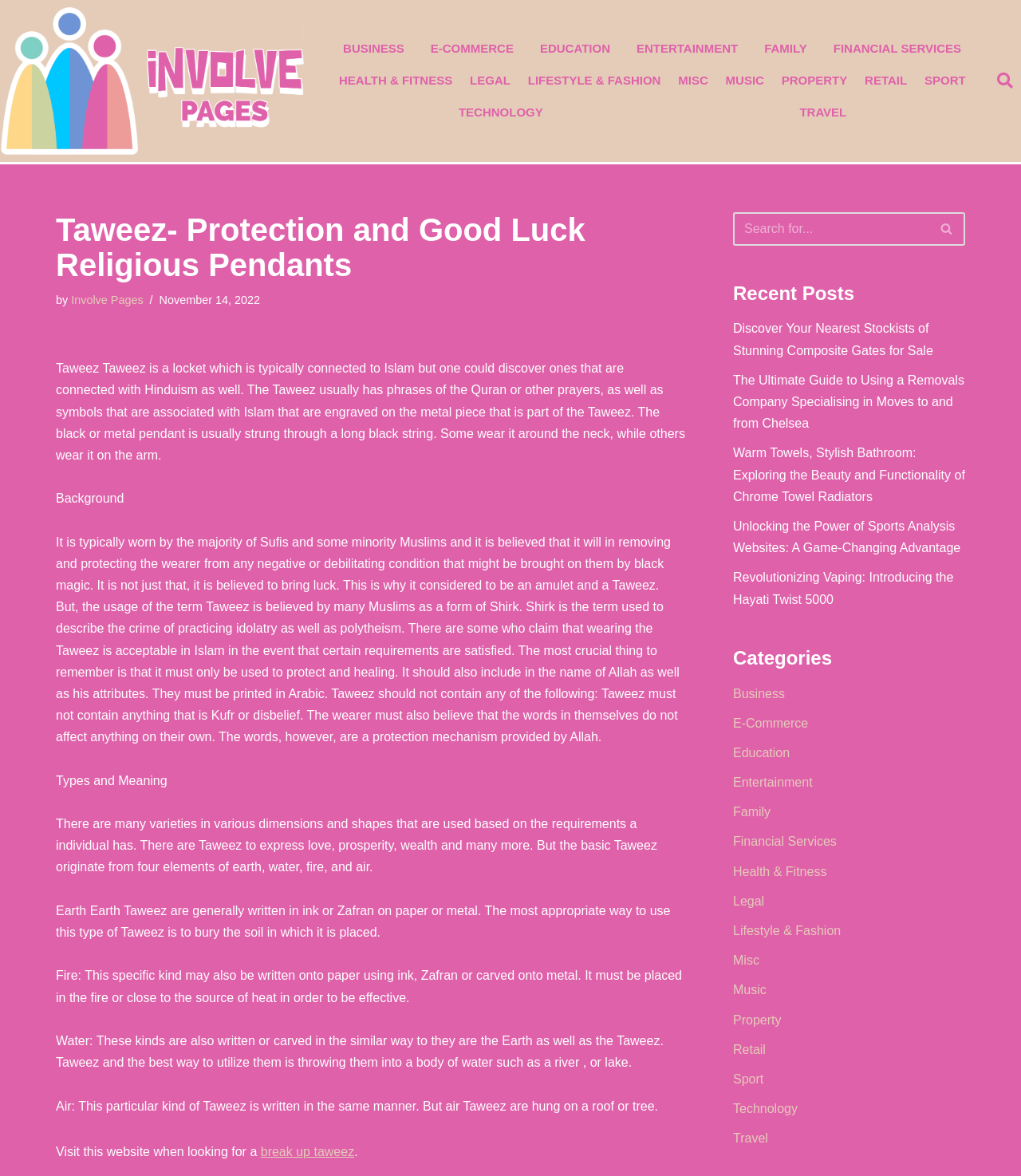Please mark the clickable region by giving the bounding box coordinates needed to complete this instruction: "Sign up for the newsletter".

None